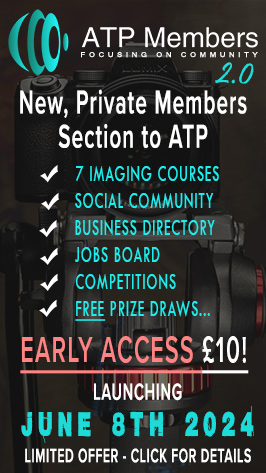Use a single word or phrase to answer the question: 
How many imaging courses are offered?

seven